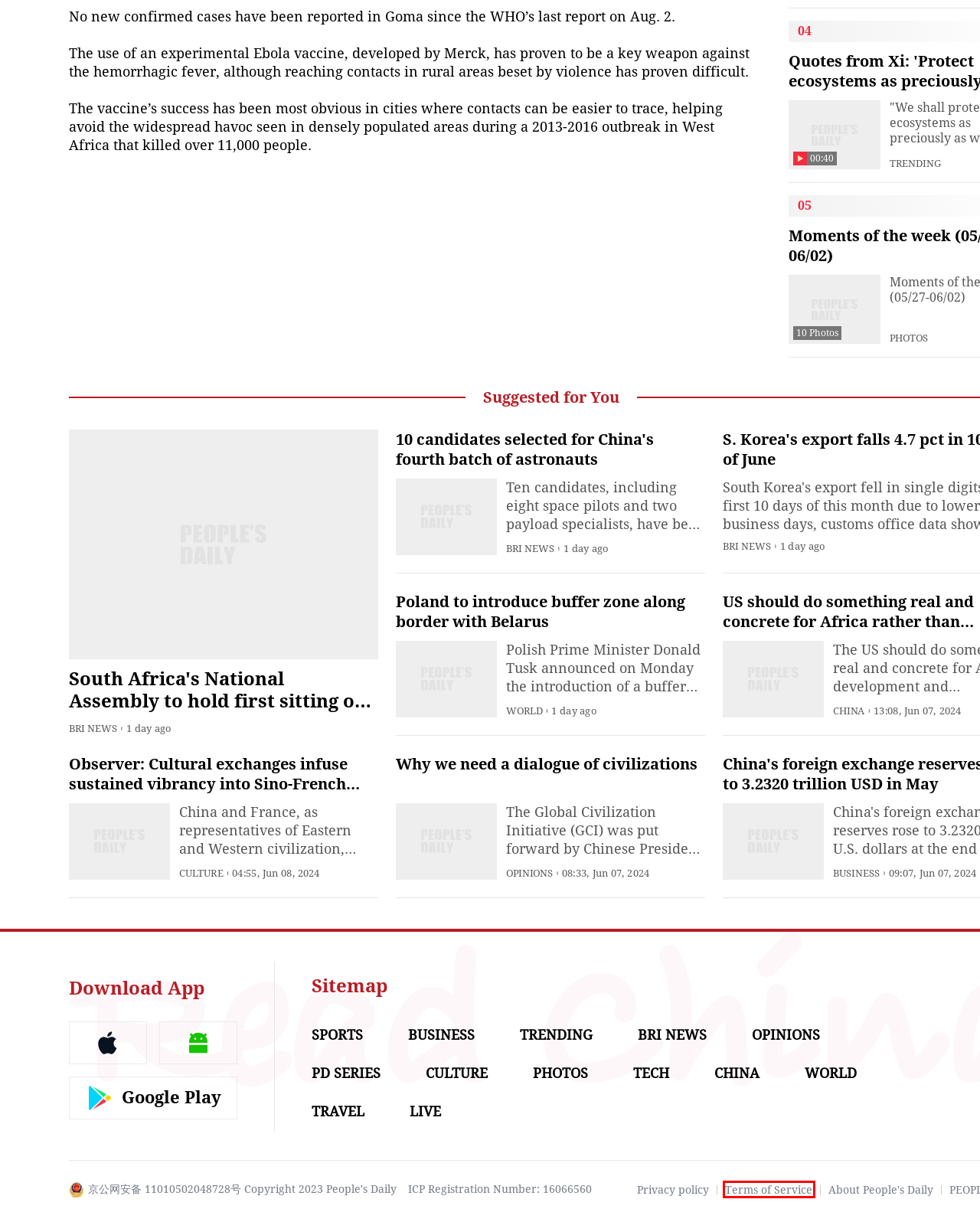Look at the screenshot of a webpage that includes a red bounding box around a UI element. Select the most appropriate webpage description that matches the page seen after clicking the highlighted element. Here are the candidates:
A. People's Daily
B. About Us
C. ‎People's Daily-News from China on the App Store
D. About PeopleDaily
E. People's Daily English language App - Homepage - Breaking News, China News, World News and Video
F. 全国互联网安全管理平台
G. Privacy policy
H. People's Daily官方下载-People's Daily app 最新版本免费下载-应用宝官网

B